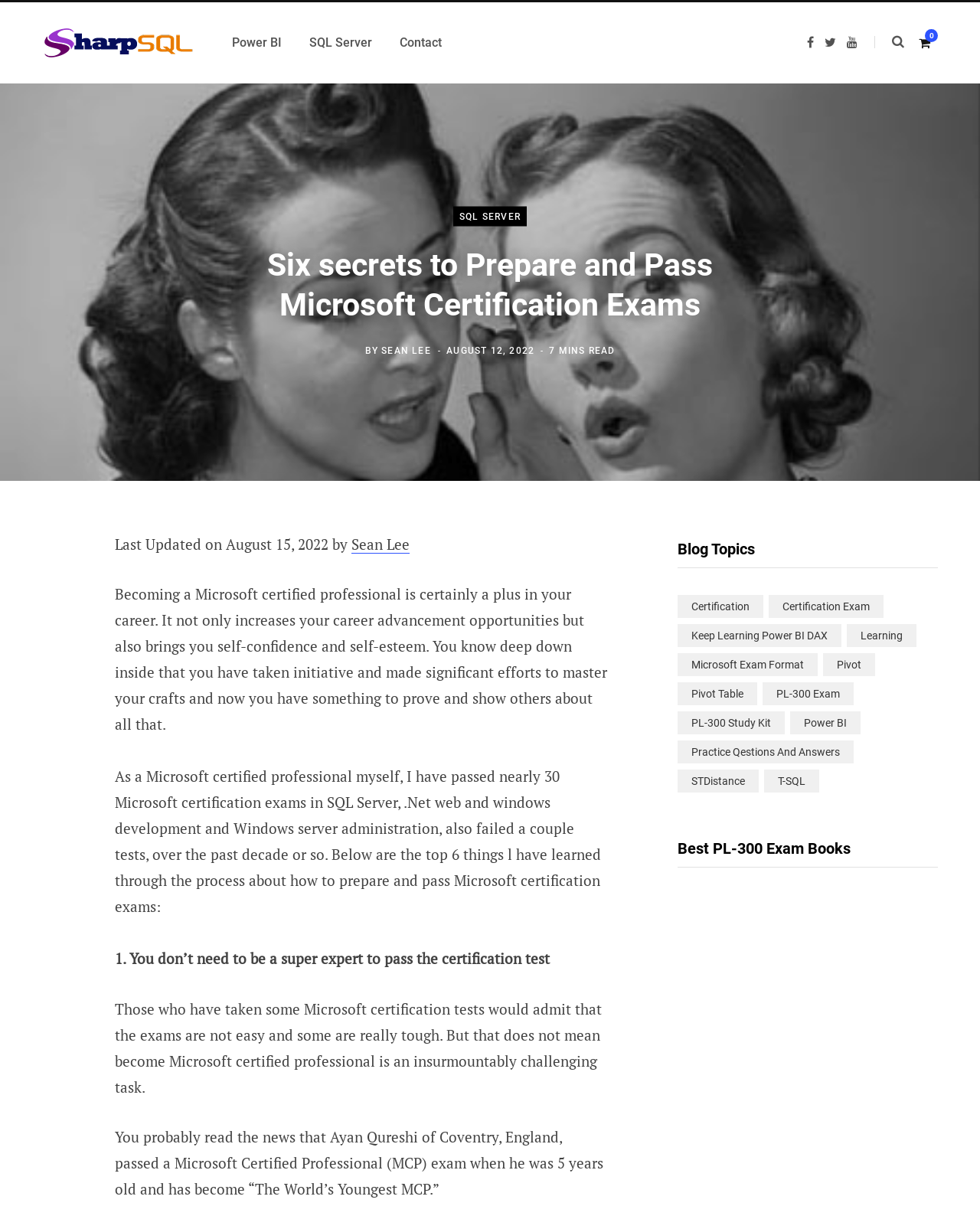Please specify the coordinates of the bounding box for the element that should be clicked to carry out this instruction: "Learn more about Power BI". The coordinates must be four float numbers between 0 and 1, formatted as [left, top, right, bottom].

[0.223, 0.013, 0.302, 0.057]